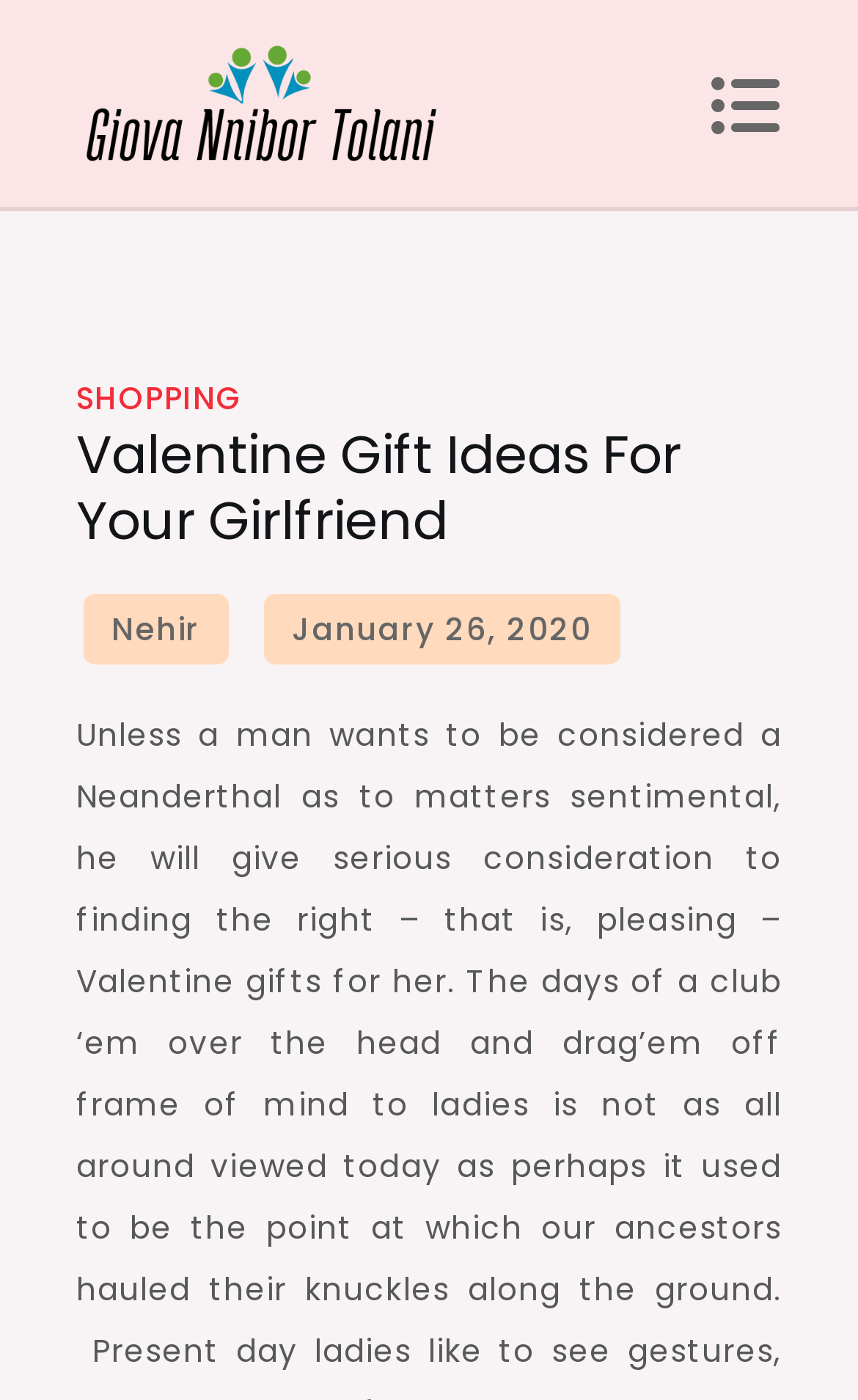Please predict the bounding box coordinates (top-left x, top-left y, bottom-right x, bottom-right y) for the UI element in the screenshot that fits the description: parent_node: General Information

[0.088, 0.024, 0.524, 0.124]